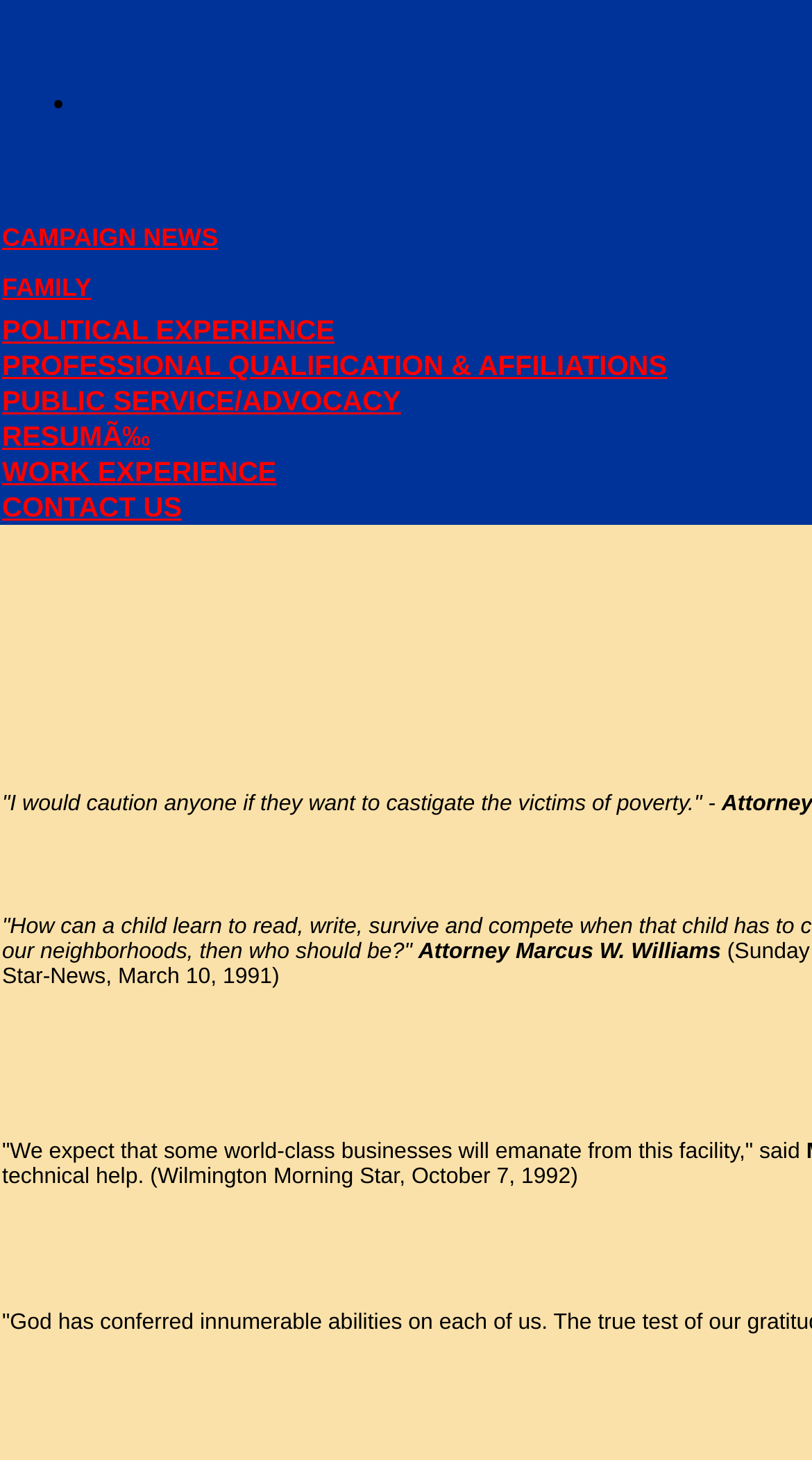What is the name of the person running for N.C. Senate?
Please respond to the question with a detailed and thorough explanation.

I found the answer by looking at the StaticText element with the text 'Attorney Marcus W. Williams' which is likely to be the name of the person running for N.C. Senate.